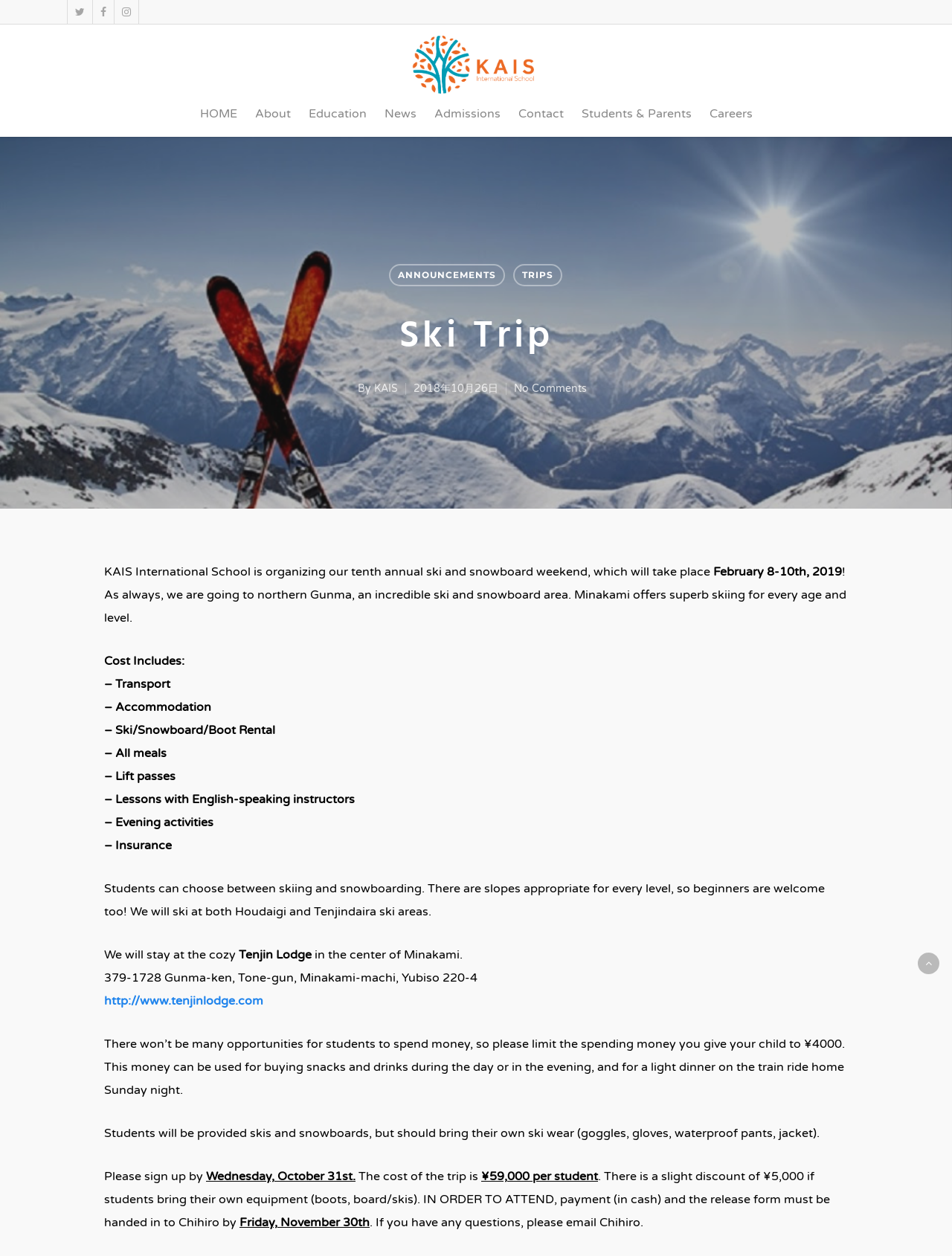How much does the trip cost per student?
With the help of the image, please provide a detailed response to the question.

The webpage states that the cost of the trip is ¥59,000 per student, with a slight discount of ¥5,000 if students bring their own equipment.